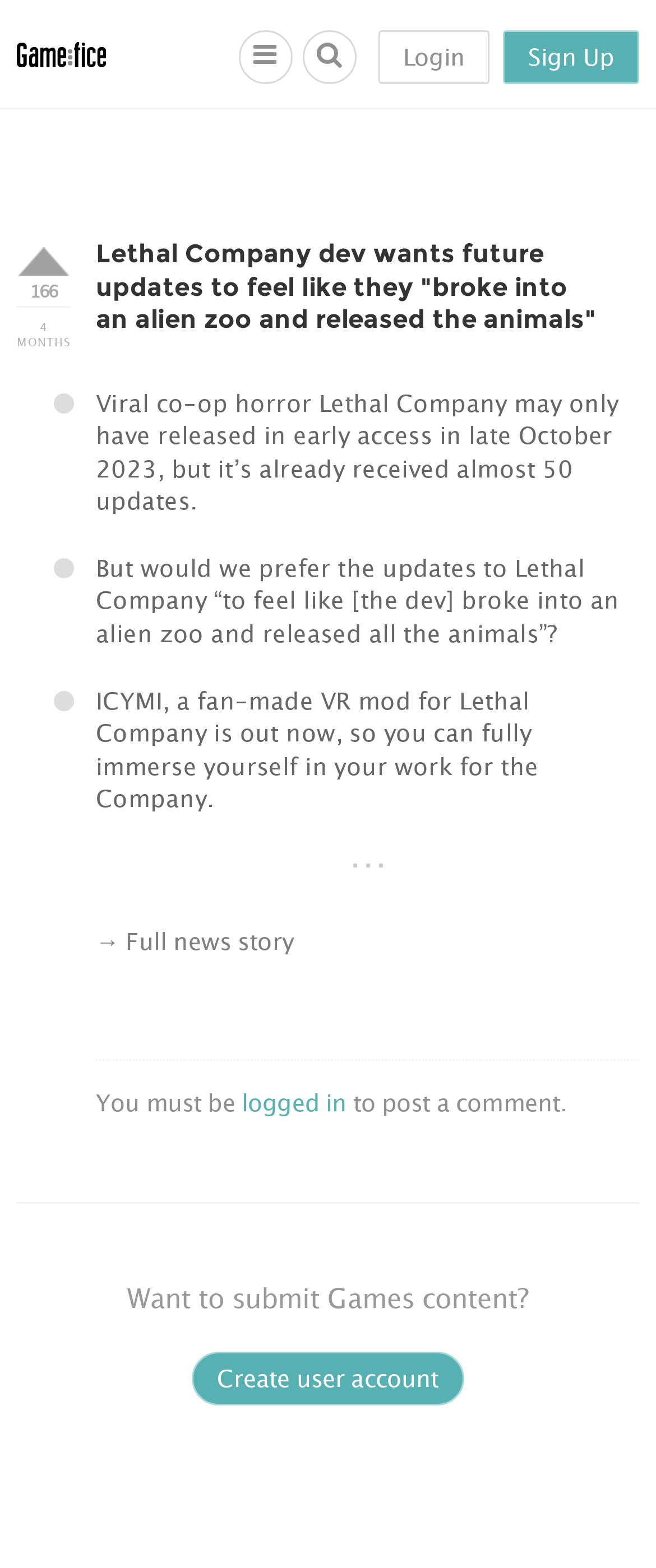Please locate the bounding box coordinates of the region I need to click to follow this instruction: "Click on the Gamefice logo".

[0.026, 0.026, 0.162, 0.042]